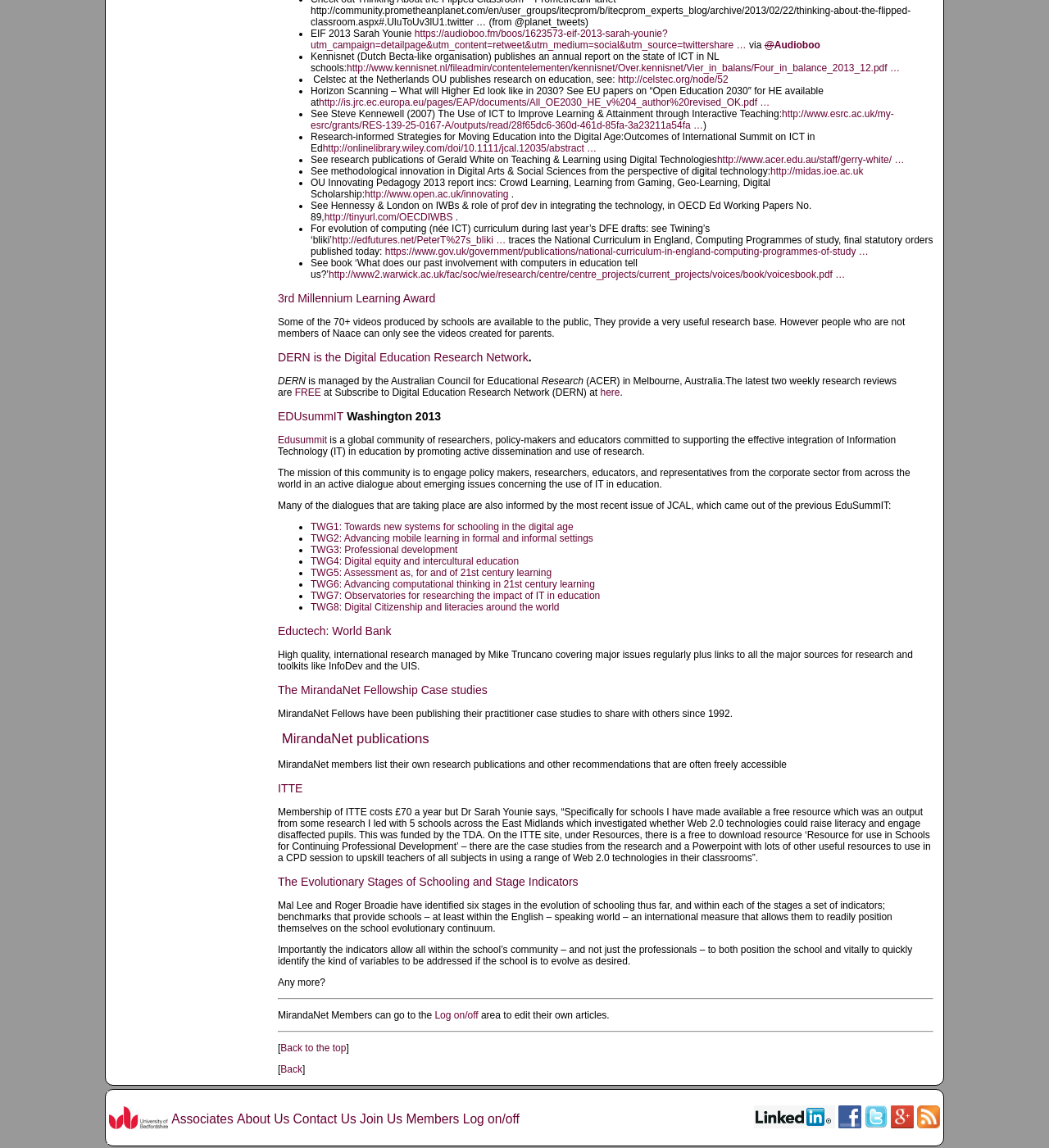What is the purpose of DERN?
Please respond to the question with a detailed and thorough explanation.

I found the answer by reading the text under the heading 'DERN is the Digital Education Research Network.' which explains that DERN is a network for digital education research.